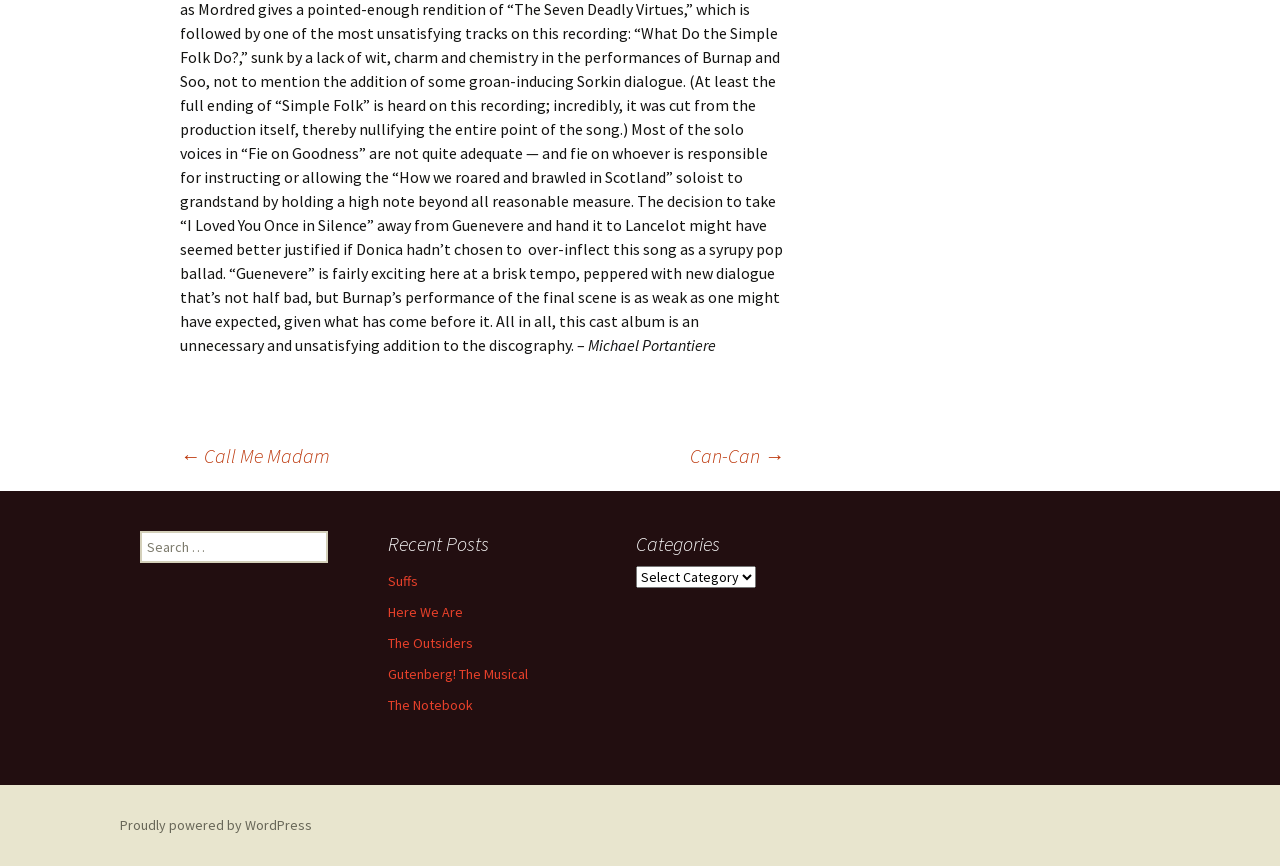Please locate the bounding box coordinates of the element's region that needs to be clicked to follow the instruction: "Select a category". The bounding box coordinates should be provided as four float numbers between 0 and 1, i.e., [left, top, right, bottom].

[0.497, 0.654, 0.591, 0.679]